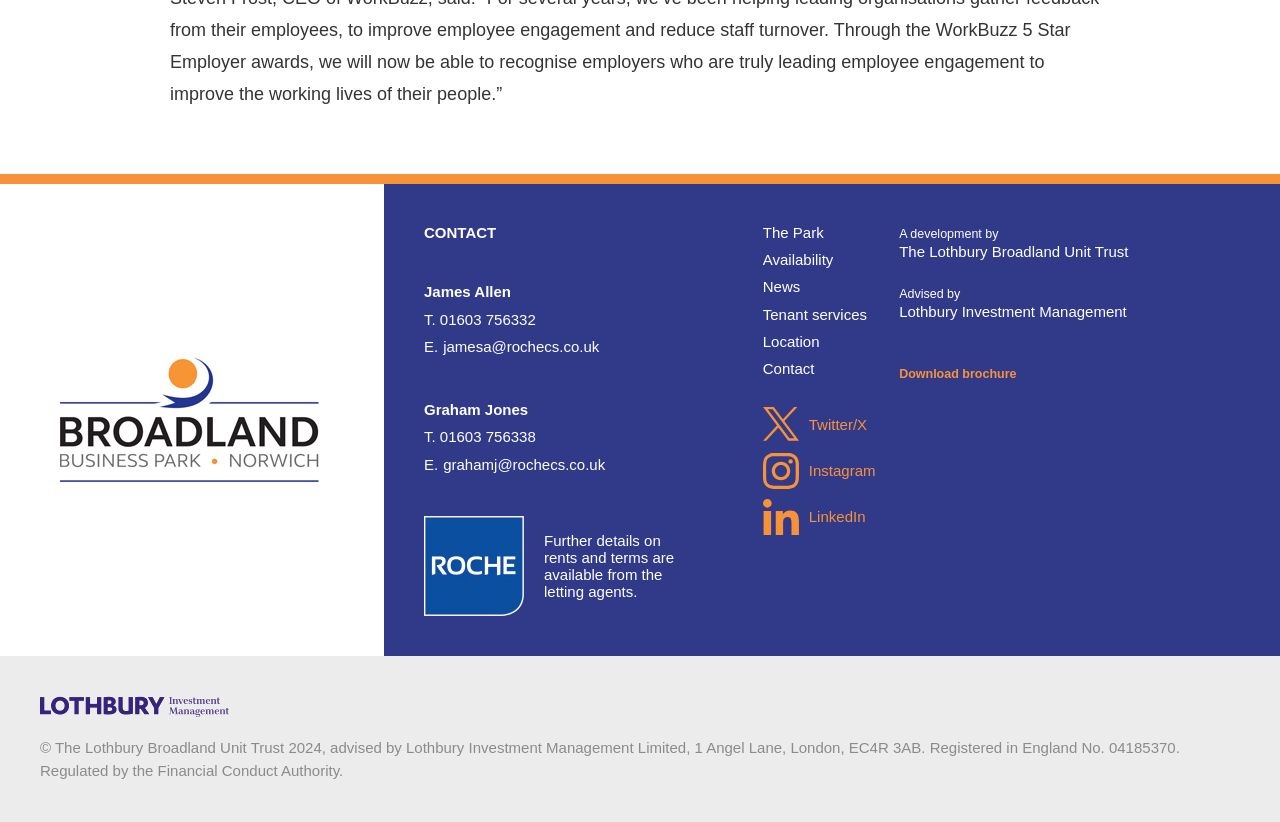Calculate the bounding box coordinates of the UI element given the description: "T. 01603 756332".

[0.331, 0.376, 0.571, 0.403]